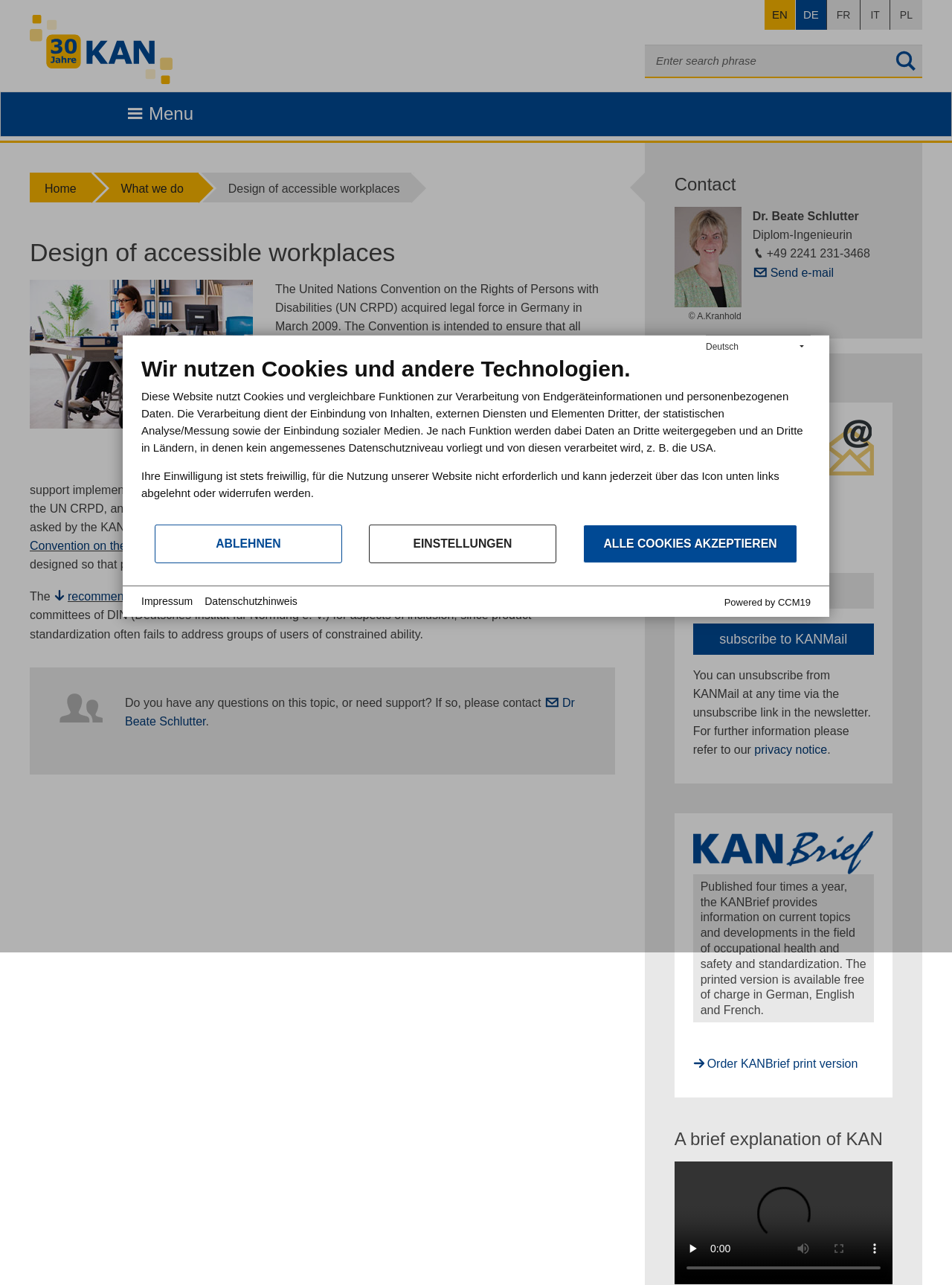What is the logo of KAN?
Examine the image and provide an in-depth answer to the question.

The logo of KAN is located at the top left corner of the webpage, and it is an image with a link to the cover page.